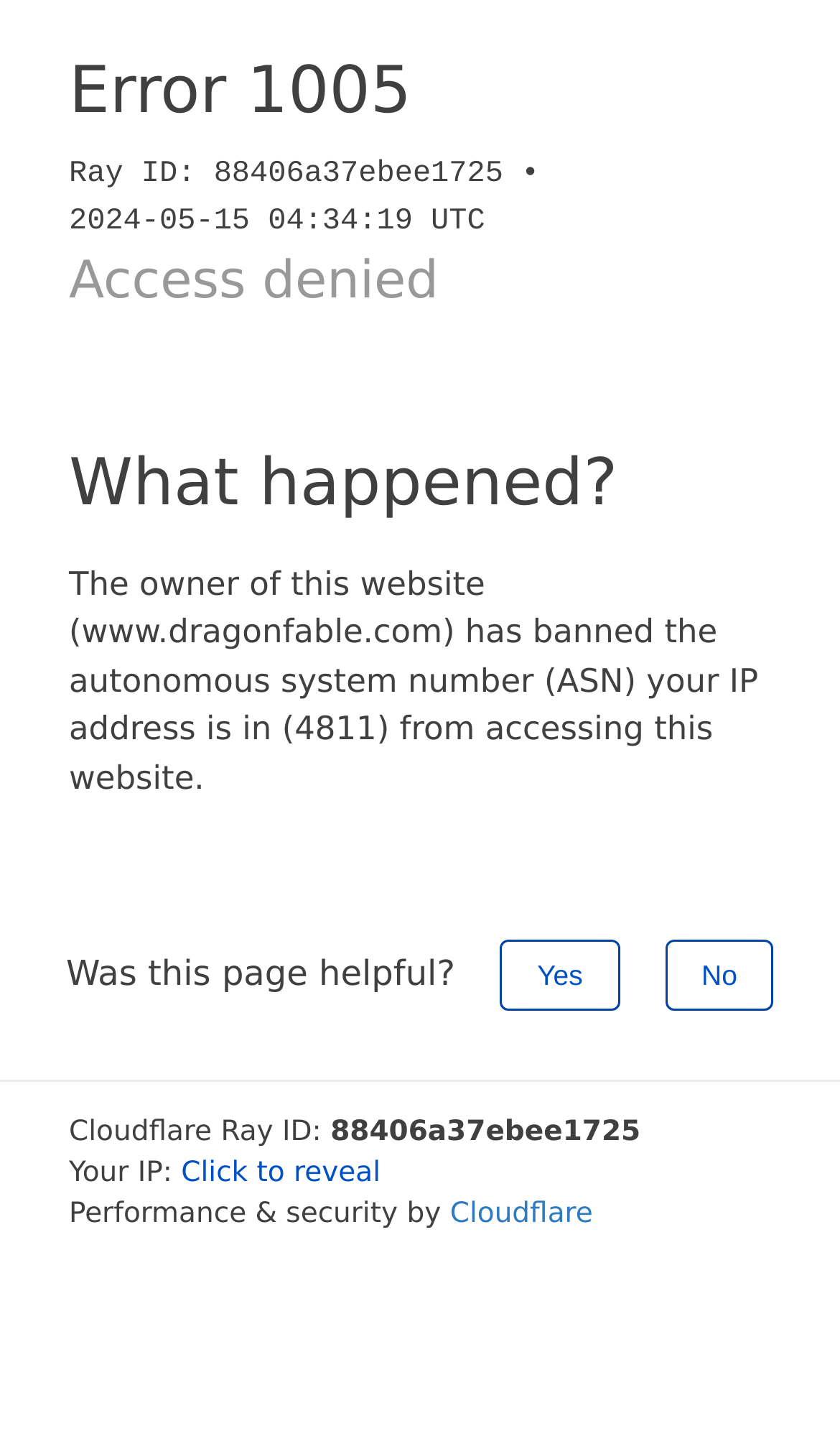Could you please study the image and provide a detailed answer to the question:
What is the name of the service providing performance and security?

The name of the service is mentioned in the StaticText 'Performance & security by' and also in the link 'Cloudflare', indicating that Cloudflare is the service providing performance and security for the website.